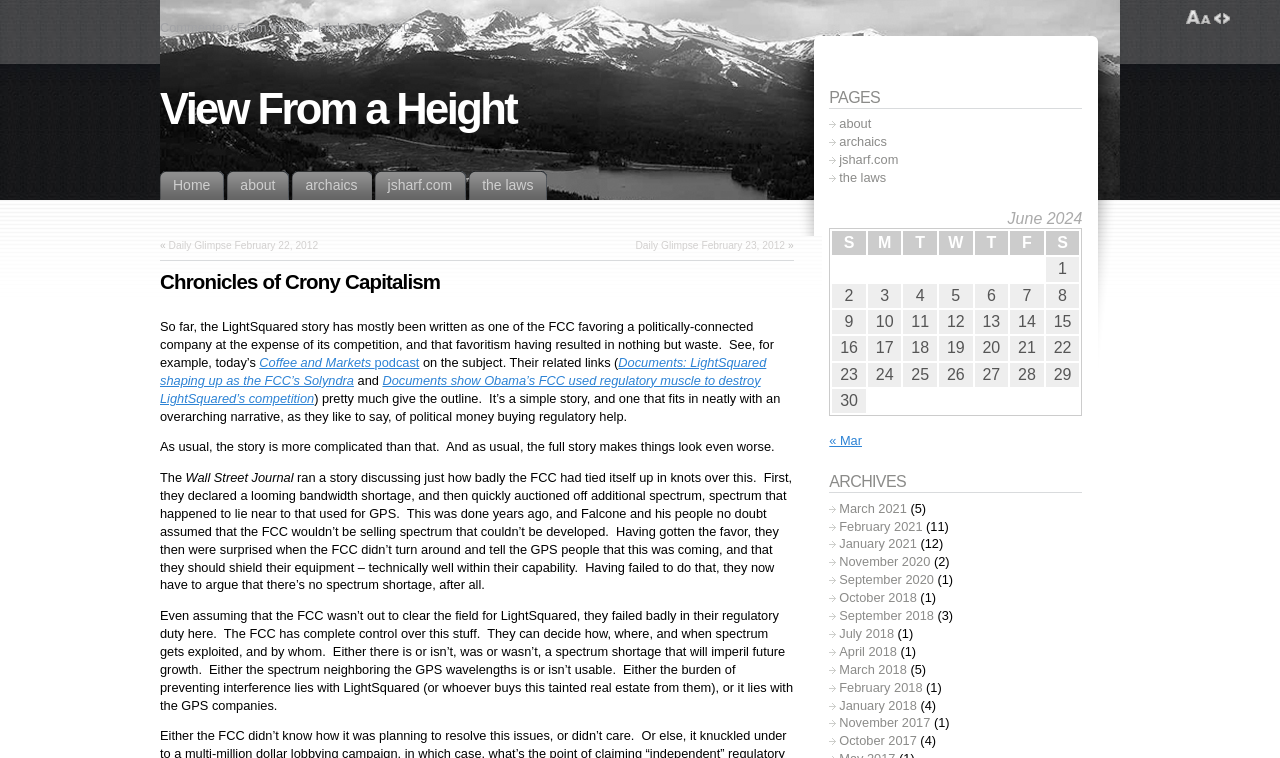What is the name of the newspaper mentioned in the article?
Using the image as a reference, give an elaborate response to the question.

The name of the newspaper can be found in the static text element with the text 'Wall Street Journal'.